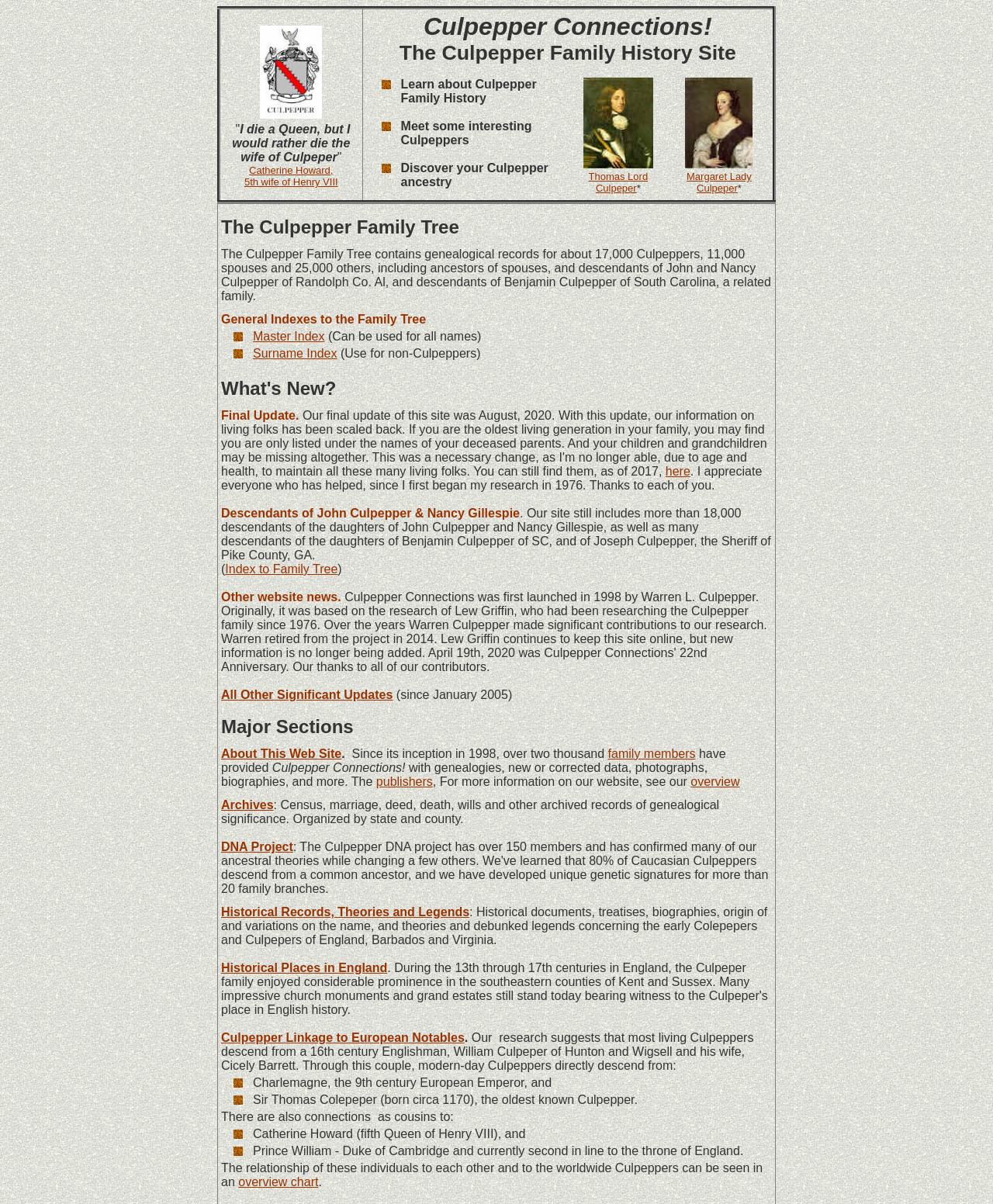Write an exhaustive caption that covers the webpage's main aspects.

The webpage is dedicated to the Culpepper family history, with a focus on genealogies, biographies, and archives. At the top, there is a table with two columns, featuring a coat of arms image and a brief quote from Catherine Howard, the 5th wife of Henry VIII. Below this, there is a section titled "Culpepper Connections!" which provides an overview of the website's content, including learning about Culpepper family history, meeting interesting Culpeppers, and discovering one's Culpepper ancestry.

To the right of this section, there are images of Lord Thomas Culpeper and Margaret Lady Culpeper, along with links to their respective pages. The "Culpepper Family Tree" section follows, with a table containing bullet points and links to various resources, including a master index and surname index.

The "What's New?" section provides updates on the website, including a final update message from the creator, who expresses gratitude to those who have contributed to the research since 1976. There are also links to an index of family trees and a page detailing significant updates since 2005.

The webpage also features a "Major Sections" area, which provides links to various parts of the website, including "About This Web Site", "Archives", "DNA Project", "Historical Records, Theories and Legends", and "Historical Places in England". Throughout the page, there are numerous links to specific resources, biographies, and genealogical data, making it a comprehensive hub for those researching the Culpepper family history.